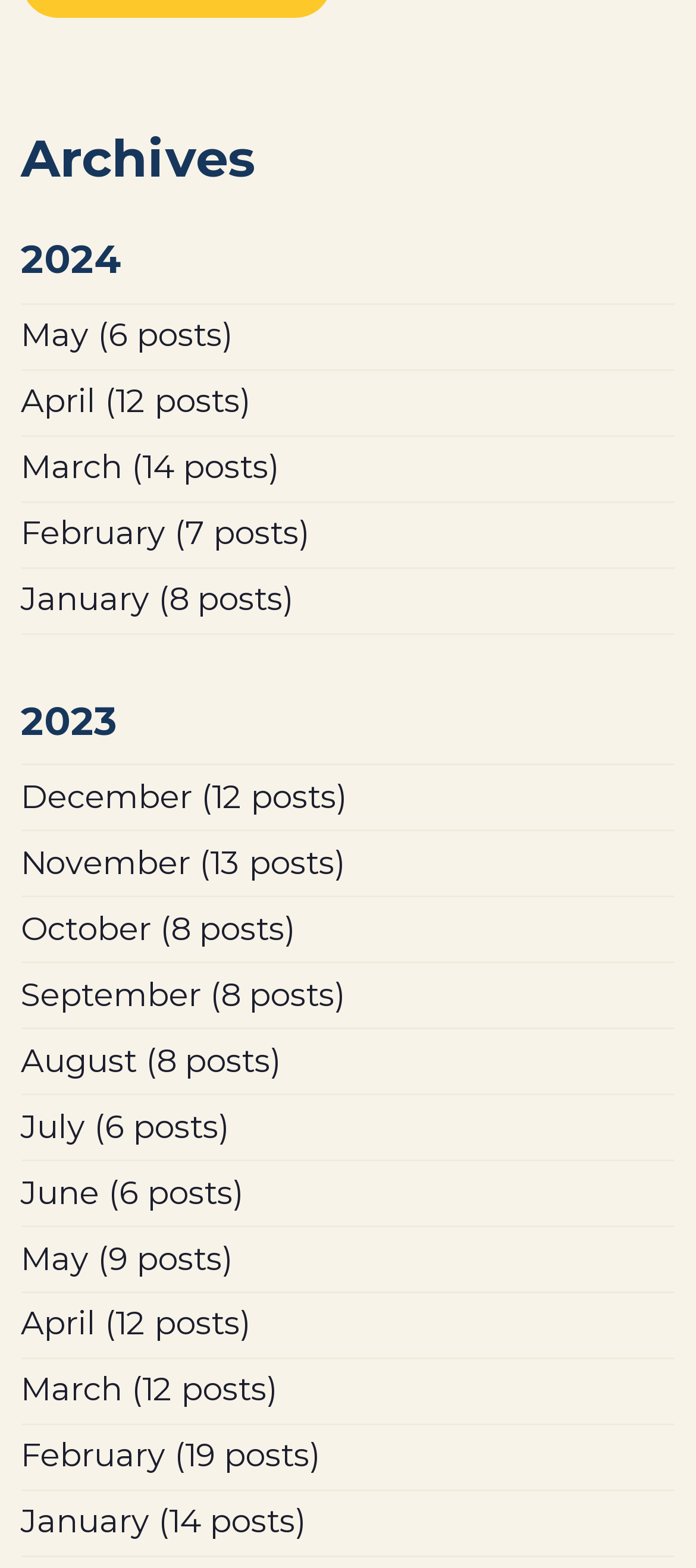Using the image as a reference, answer the following question in as much detail as possible:
How many years are listed on the webpage?

I counted the number of year headings, which are '2024' and '2023', so there are 2 years listed on the webpage.